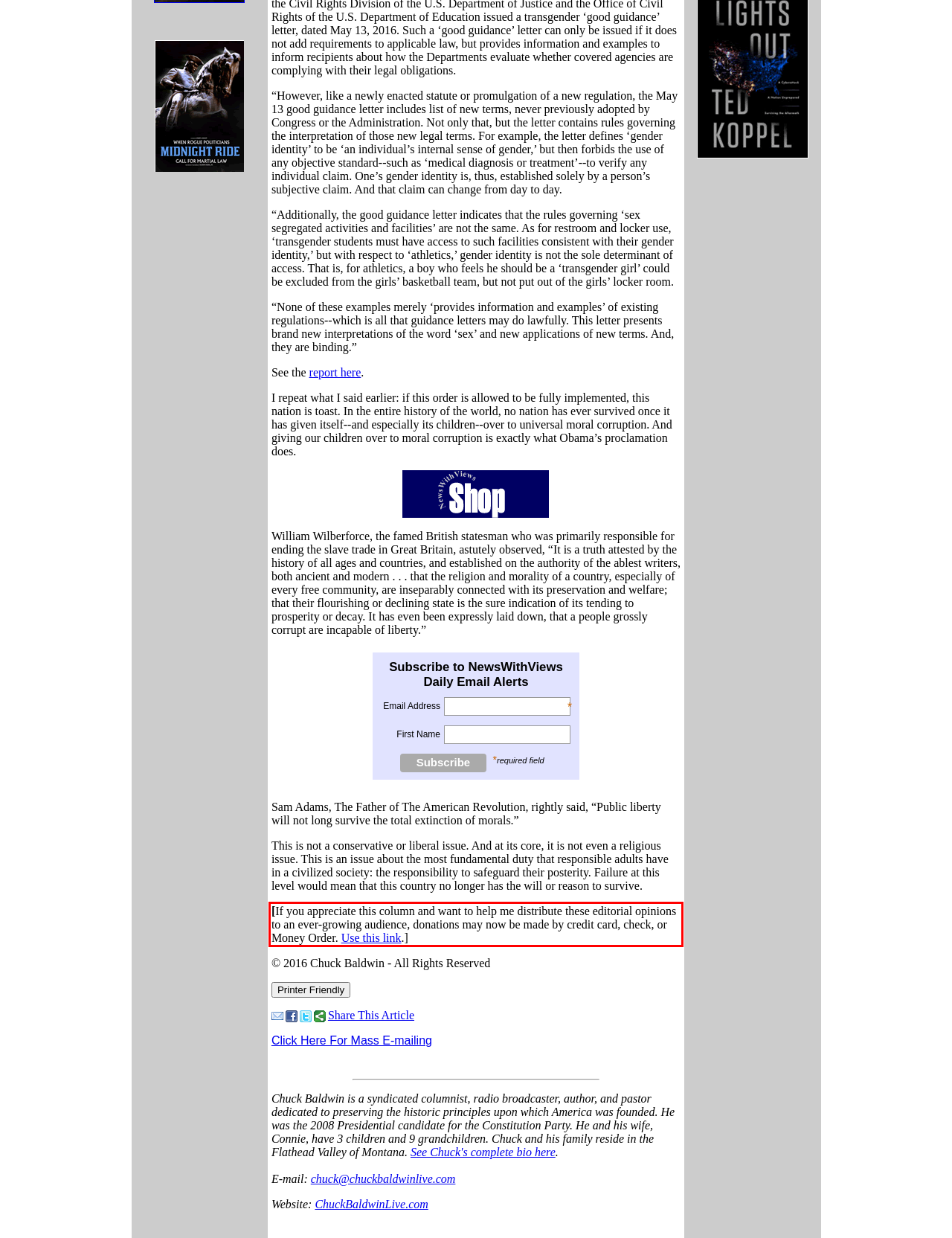Using the provided webpage screenshot, recognize the text content in the area marked by the red bounding box.

[If you appreciate this column and want to help me distribute these editorial opinions to an ever-growing audience, donations may now be made by credit card, check, or Money Order. Use this link.]